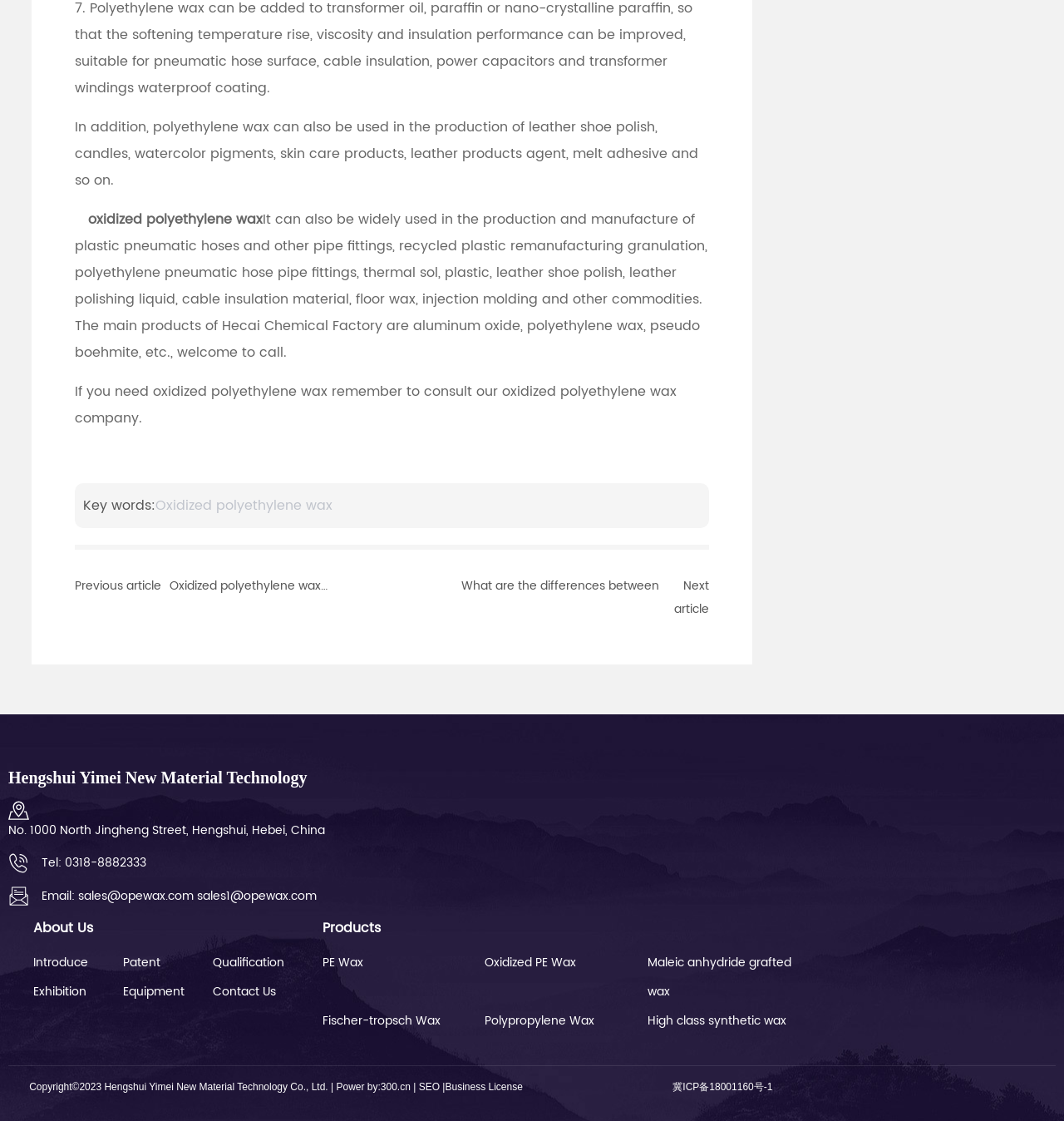What is the main product of Hecai Chemical Factory?
Look at the screenshot and respond with a single word or phrase.

Aluminum oxide, polyethylene wax, etc.